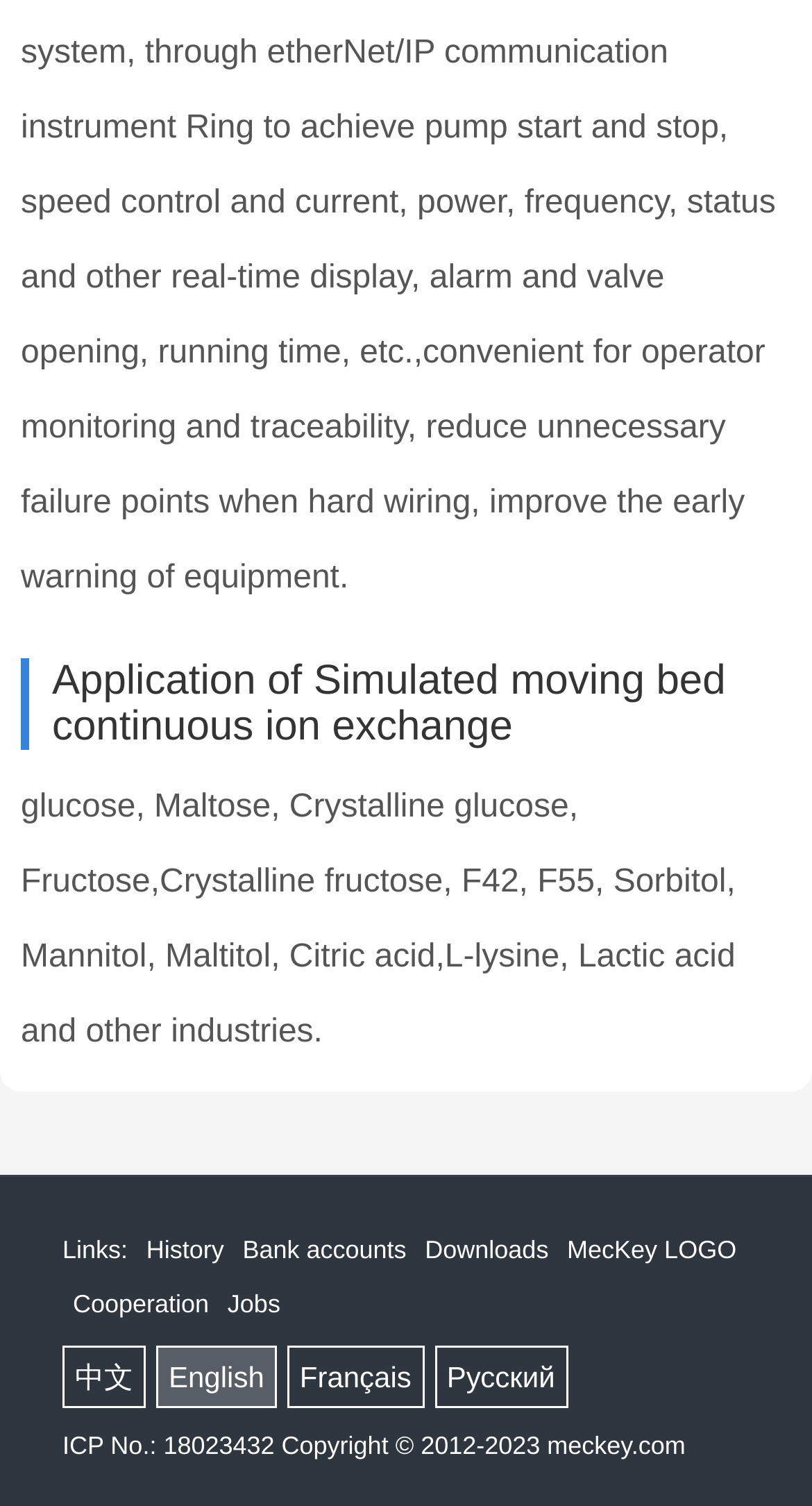Please provide a comprehensive answer to the question below using the information from the image: What is the year range of the copyright?

The copyright information at the bottom of the page mentions the year range as '2012-2023', indicating the duration of the copyright.